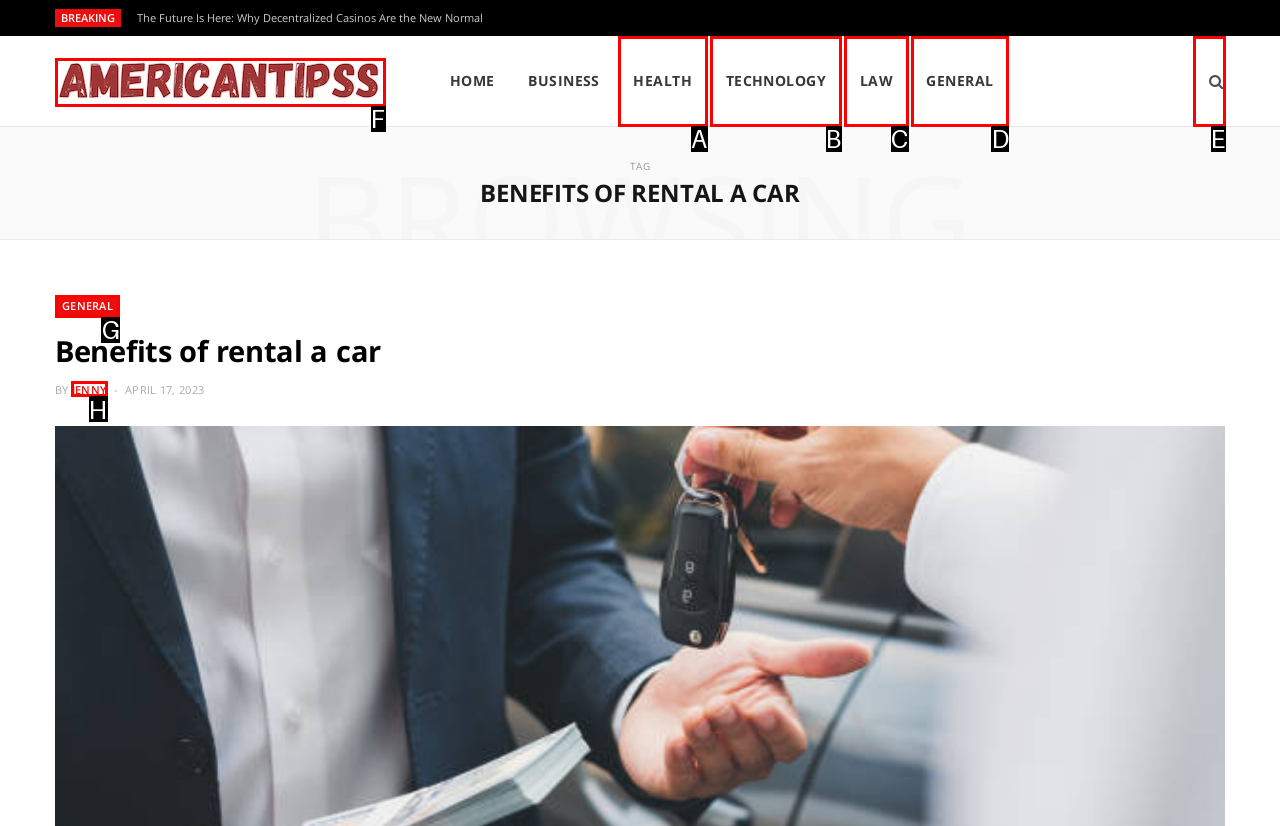Determine which HTML element best suits the description: Technology. Reply with the letter of the matching option.

B